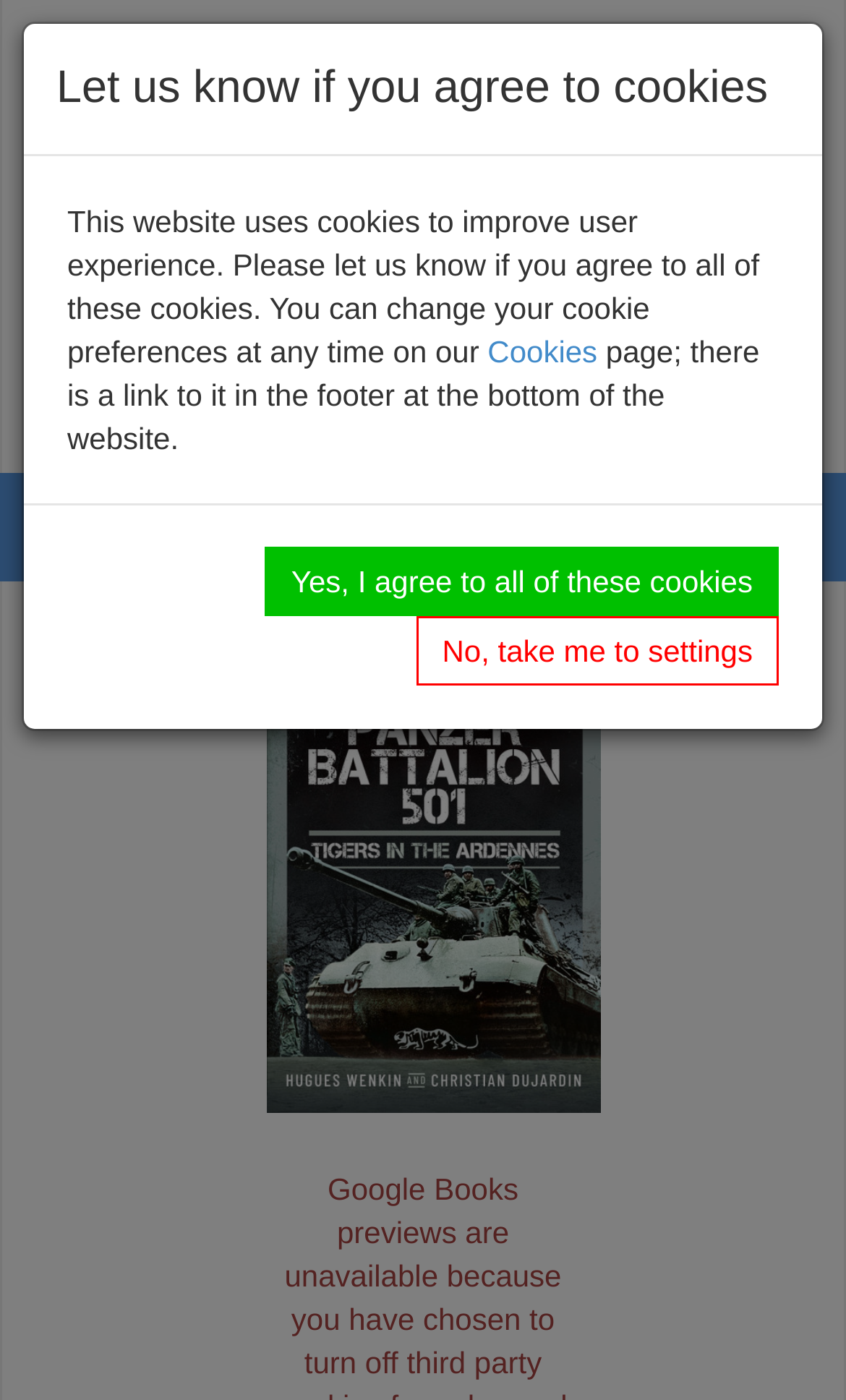Find the bounding box coordinates for the area that should be clicked to accomplish the instruction: "Check the option to save your information".

None